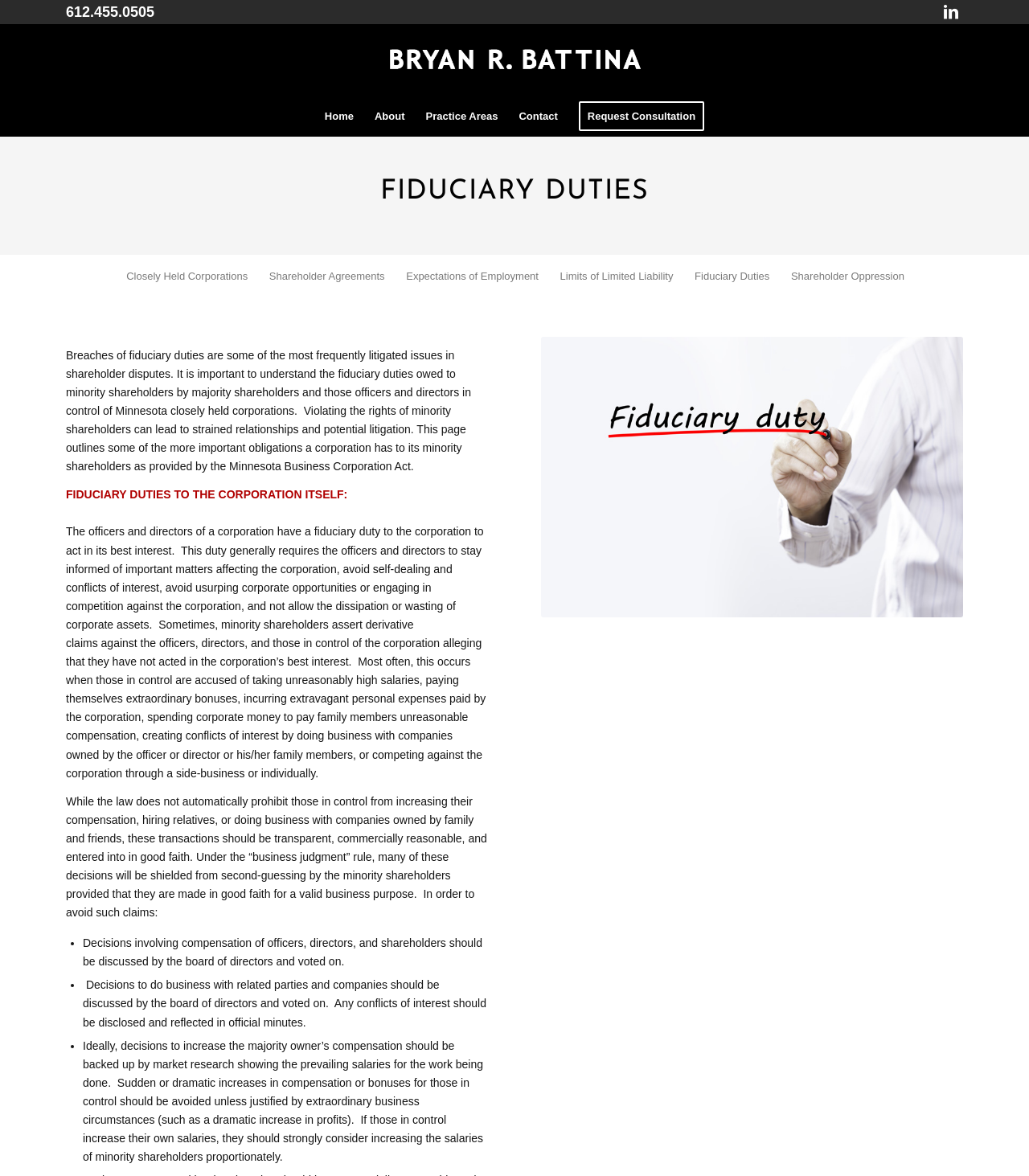Determine the bounding box coordinates of the clickable element to complete this instruction: "Call the phone number". Provide the coordinates in the format of four float numbers between 0 and 1, [left, top, right, bottom].

[0.064, 0.003, 0.15, 0.017]